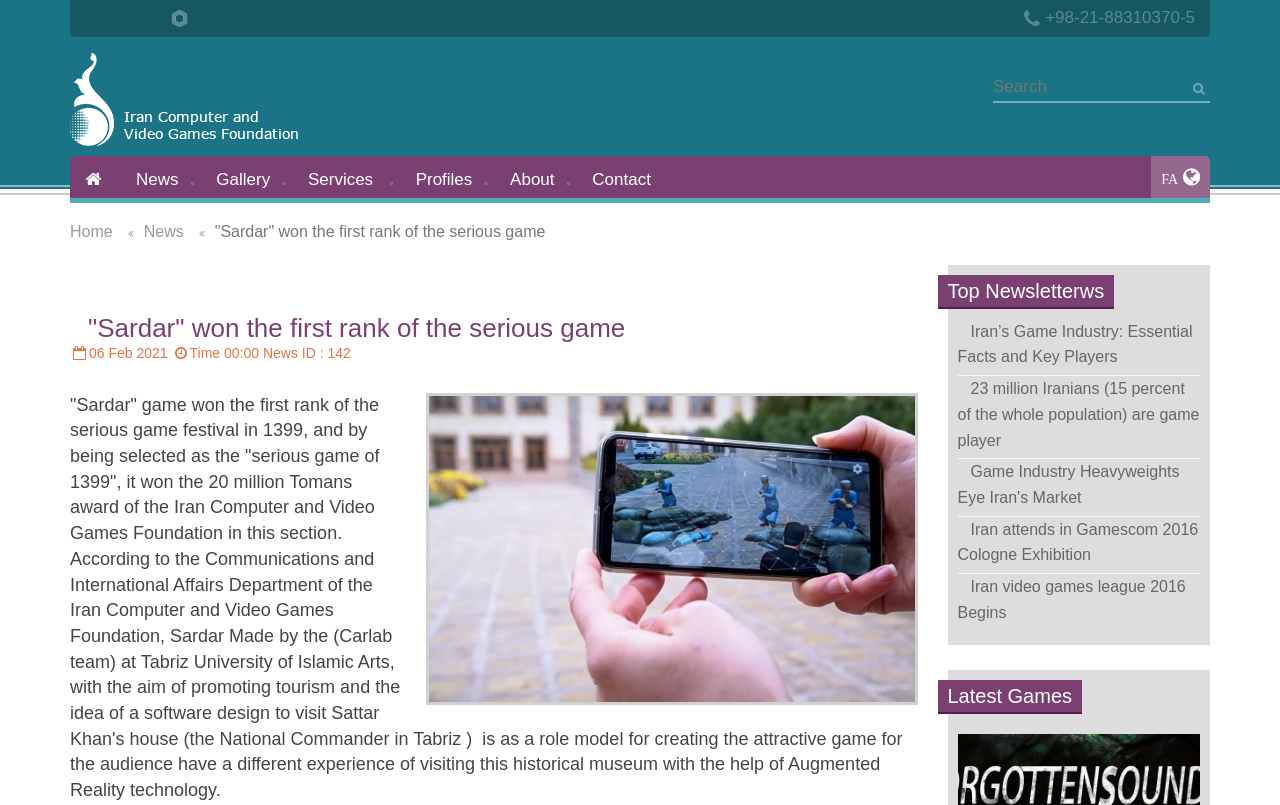Determine the bounding box coordinates of the clickable region to follow the instruction: "Visit the news page".

[0.098, 0.194, 0.161, 0.246]